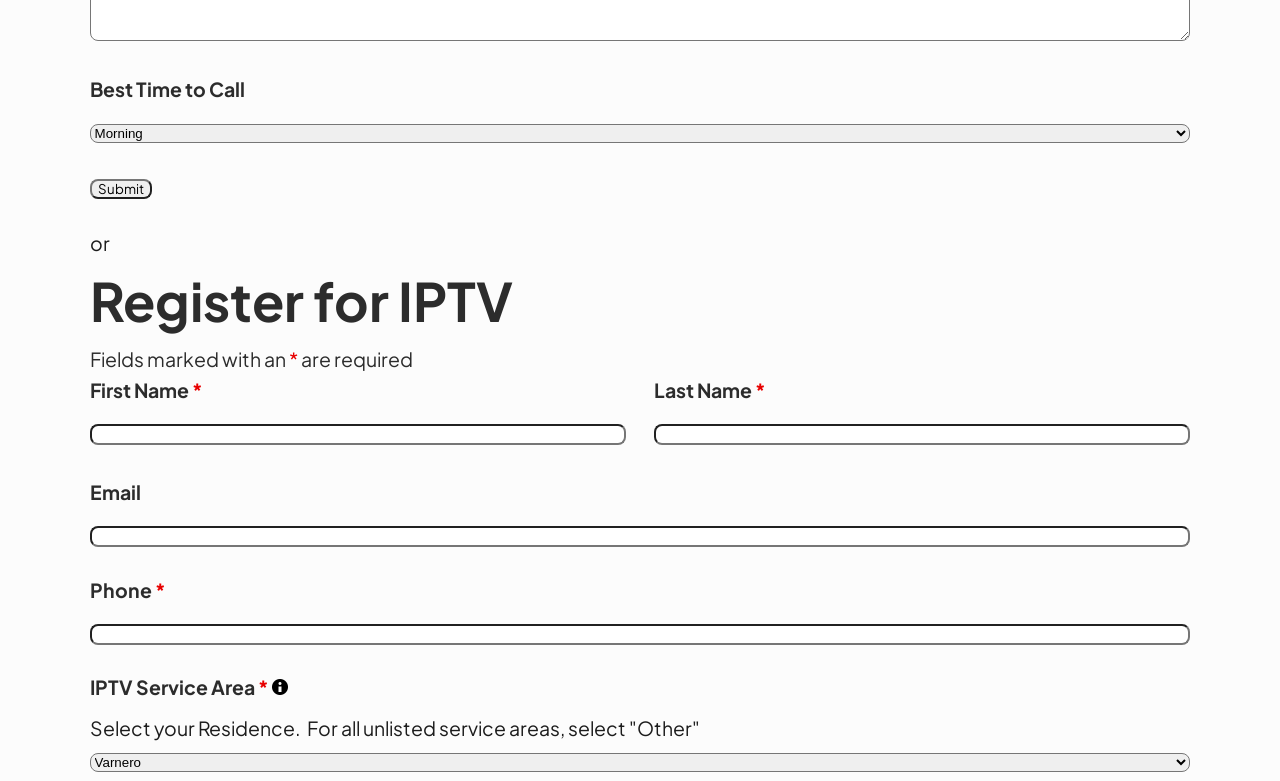Can you give a comprehensive explanation to the question given the content of the image?
What is the purpose of this webpage?

Based on the heading 'Register for IPTV' and the presence of form fields, it appears that this webpage is designed to allow users to register for an IPTV service.